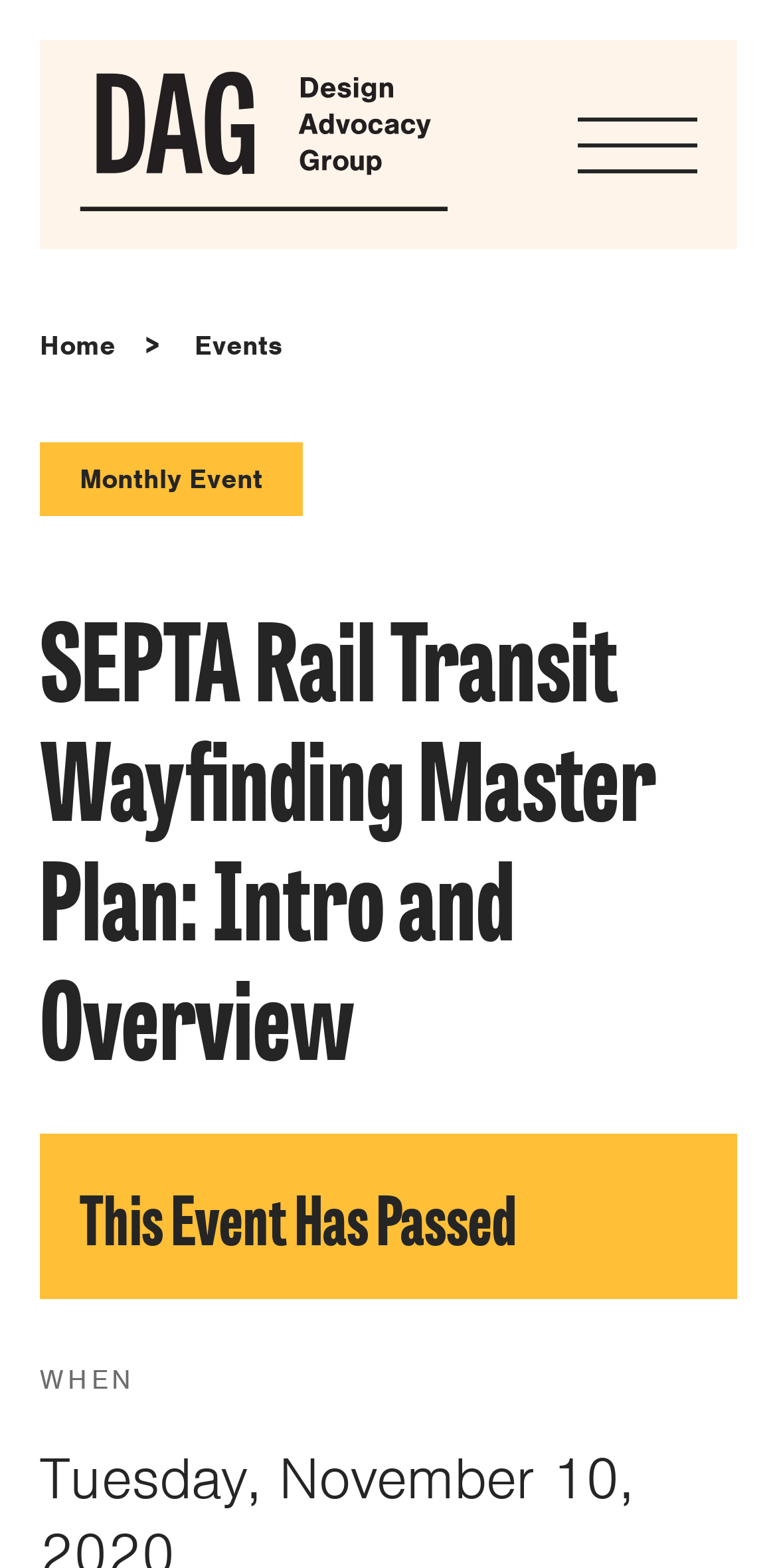Please identify the primary heading on the webpage and return its text.

SEPTA Rail Transit Wayfinding Master Plan: Intro and Overview